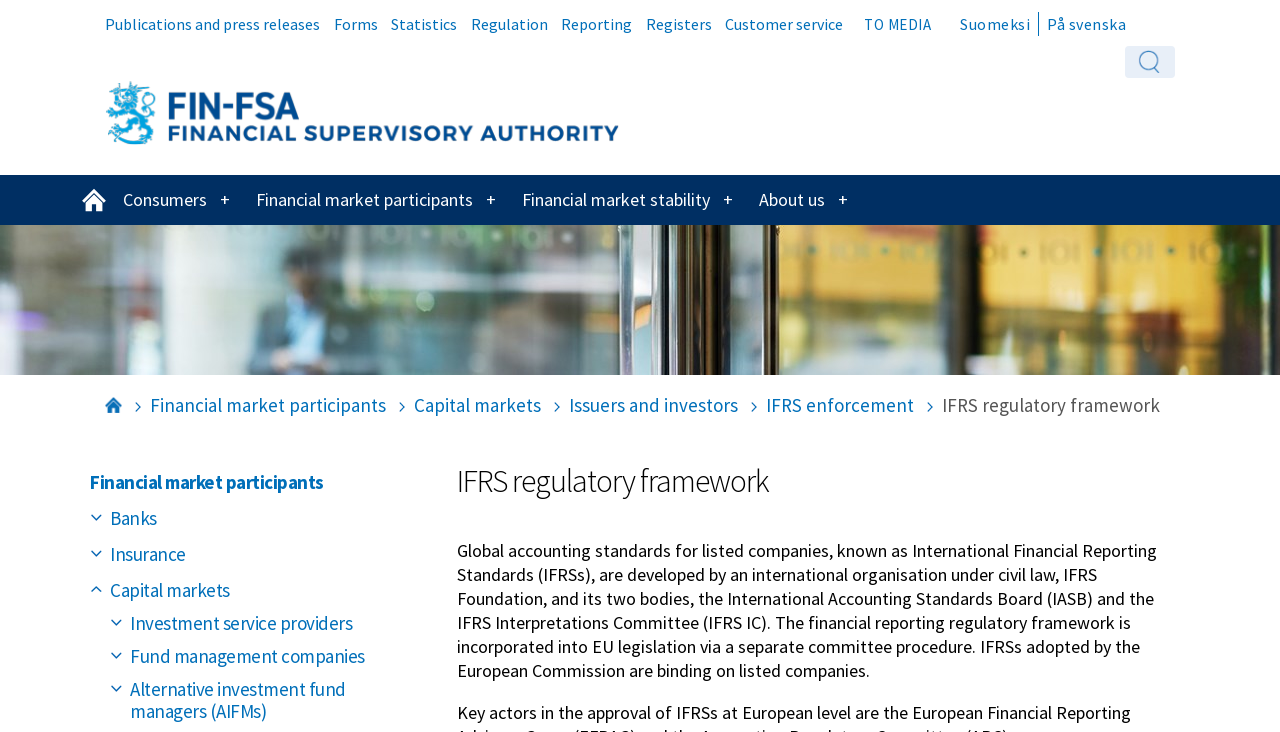From the element description Publications and press releases, predict the bounding box coordinates of the UI element. The coordinates must be specified in the format (top-left x, top-left y, bottom-right x, bottom-right y) and should be within the 0 to 1 range.

[0.082, 0.019, 0.25, 0.046]